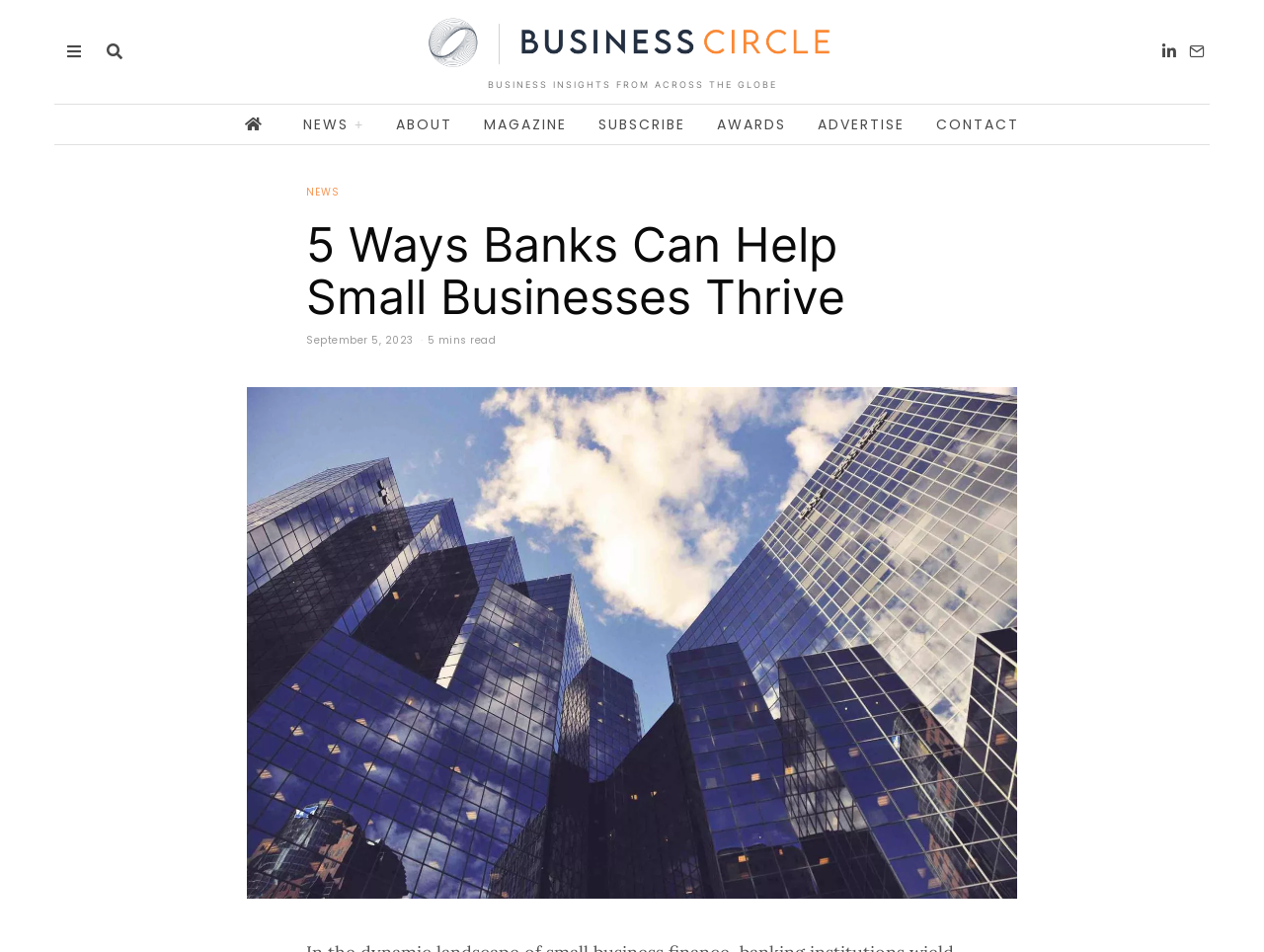Using floating point numbers between 0 and 1, provide the bounding box coordinates in the format (top-left x, top-left y, bottom-right x, bottom-right y). Locate the UI element described here: Awards

[0.556, 0.11, 0.633, 0.151]